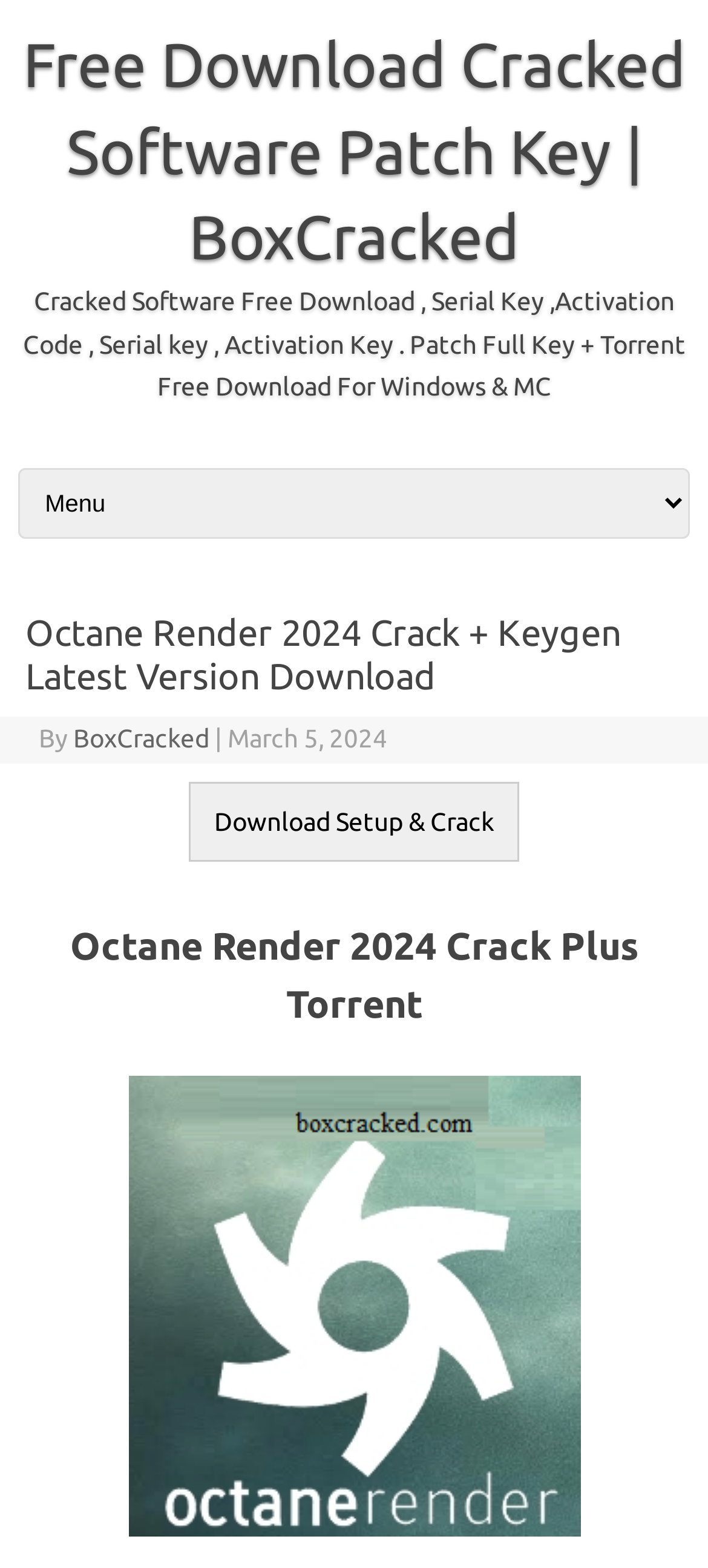Articulate a complete and detailed caption of the webpage elements.

The webpage is about Octane Render Crack, a GPU-accelerated renderer. At the top-left corner, there is a link to "Free Download Cracked Software Patch Key | BoxCracked". Below it, there is a static text describing the website's content, including cracked software, serial keys, and activation codes.

On the top-right corner, there is a link to "Skip to content". Next to it, there is a combobox with a popup menu. The combobox is not expanded by default.

Below the top section, there is a header with a heading that reads "Octane Render 2024 Crack + Keygen Latest Version Download". The heading is followed by a static text "By", a link to "BoxCracked", a separator "|", and a static text showing the date "March 5, 2024".

Under the header, there is a prominent call-to-action section with a link and a button, both labeled "Download Setup & Crack". The button is slightly larger than the link.

Further down, there is another heading that reads "Octane Render 2024 Crack Plus Torrent". Below it, there is an image of Octane Render, taking up a significant portion of the page.